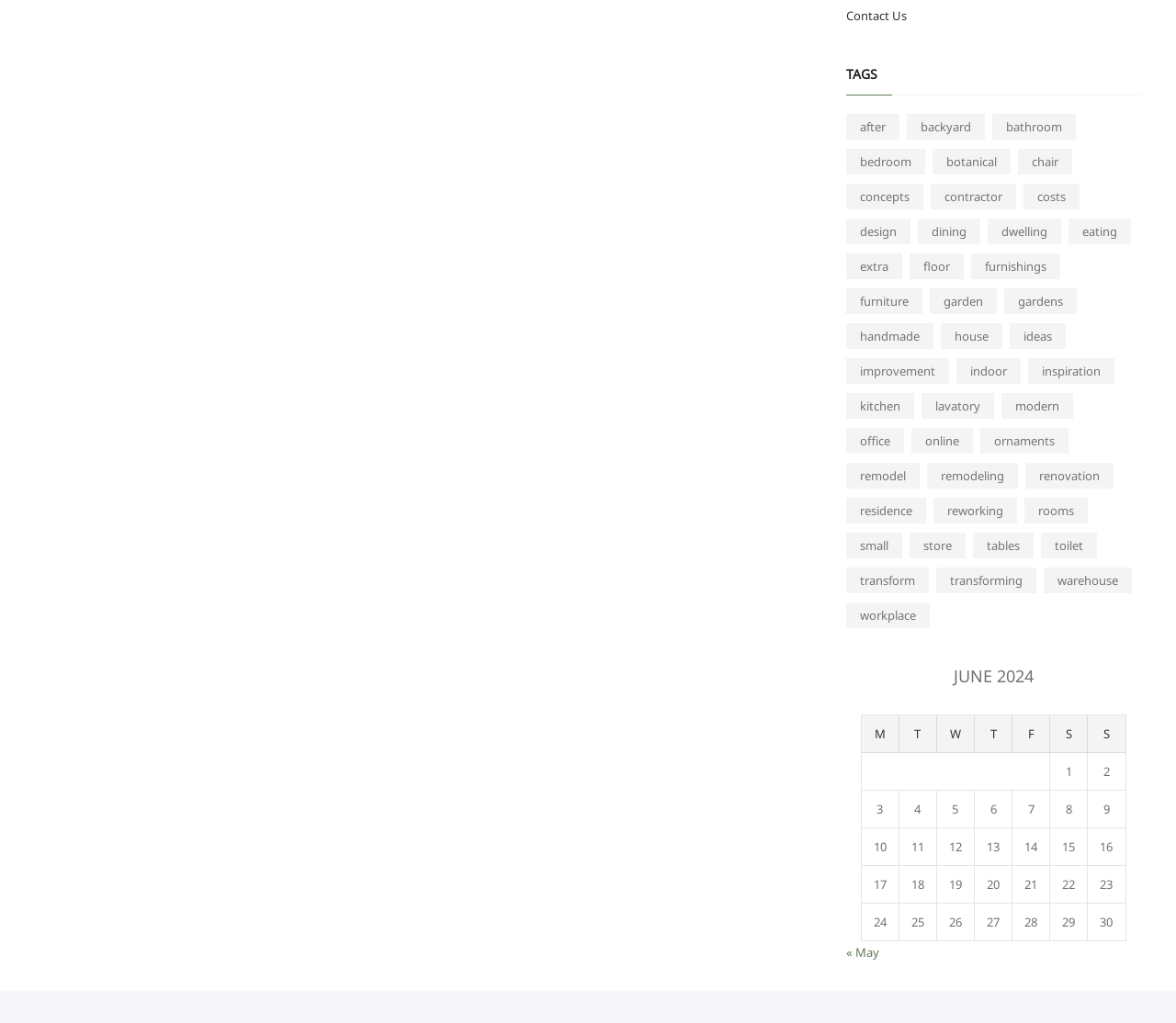Please determine the bounding box coordinates of the element's region to click for the following instruction: "View 'design' category".

[0.719, 0.214, 0.774, 0.239]